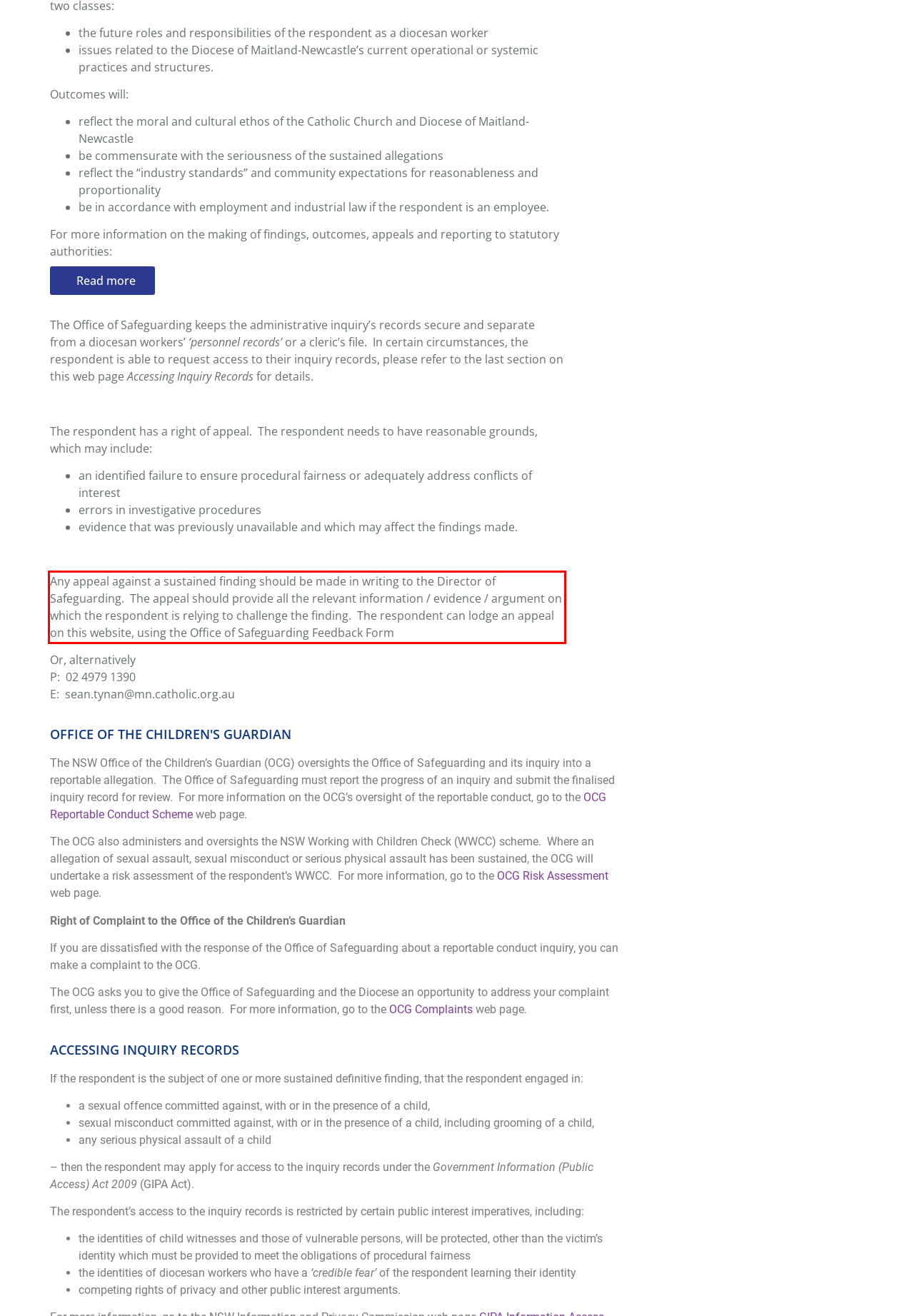Using the webpage screenshot, recognize and capture the text within the red bounding box.

Any appeal against a sustained finding should be made in writing to the Director of Safeguarding. The appeal should provide all the relevant information / evidence / argument on which the respondent is relying to challenge the finding. The respondent can lodge an appeal on this website, using the Office of Safeguarding Feedback Form